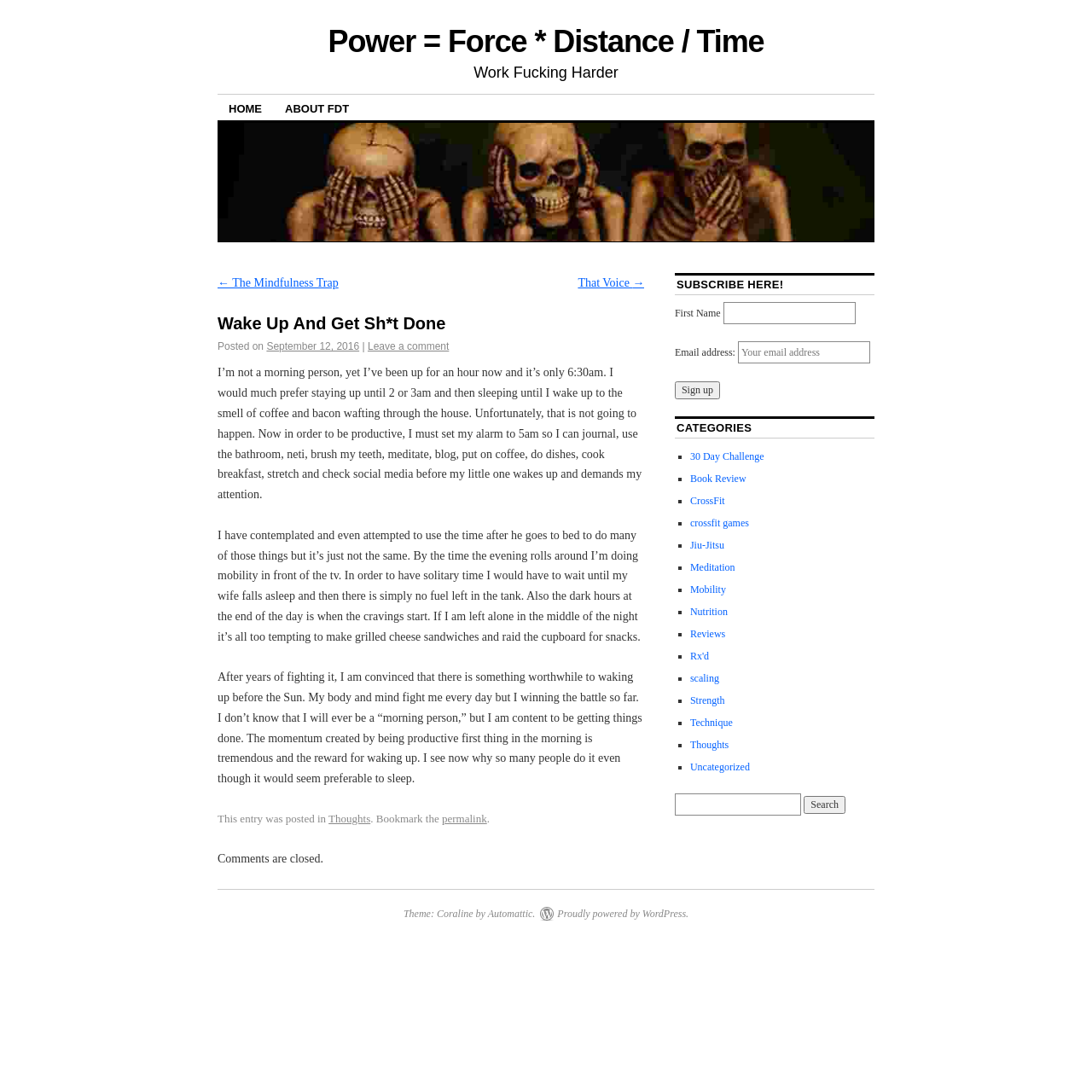Locate the bounding box coordinates of the item that should be clicked to fulfill the instruction: "Click on the 'HOME' link".

[0.199, 0.087, 0.25, 0.11]